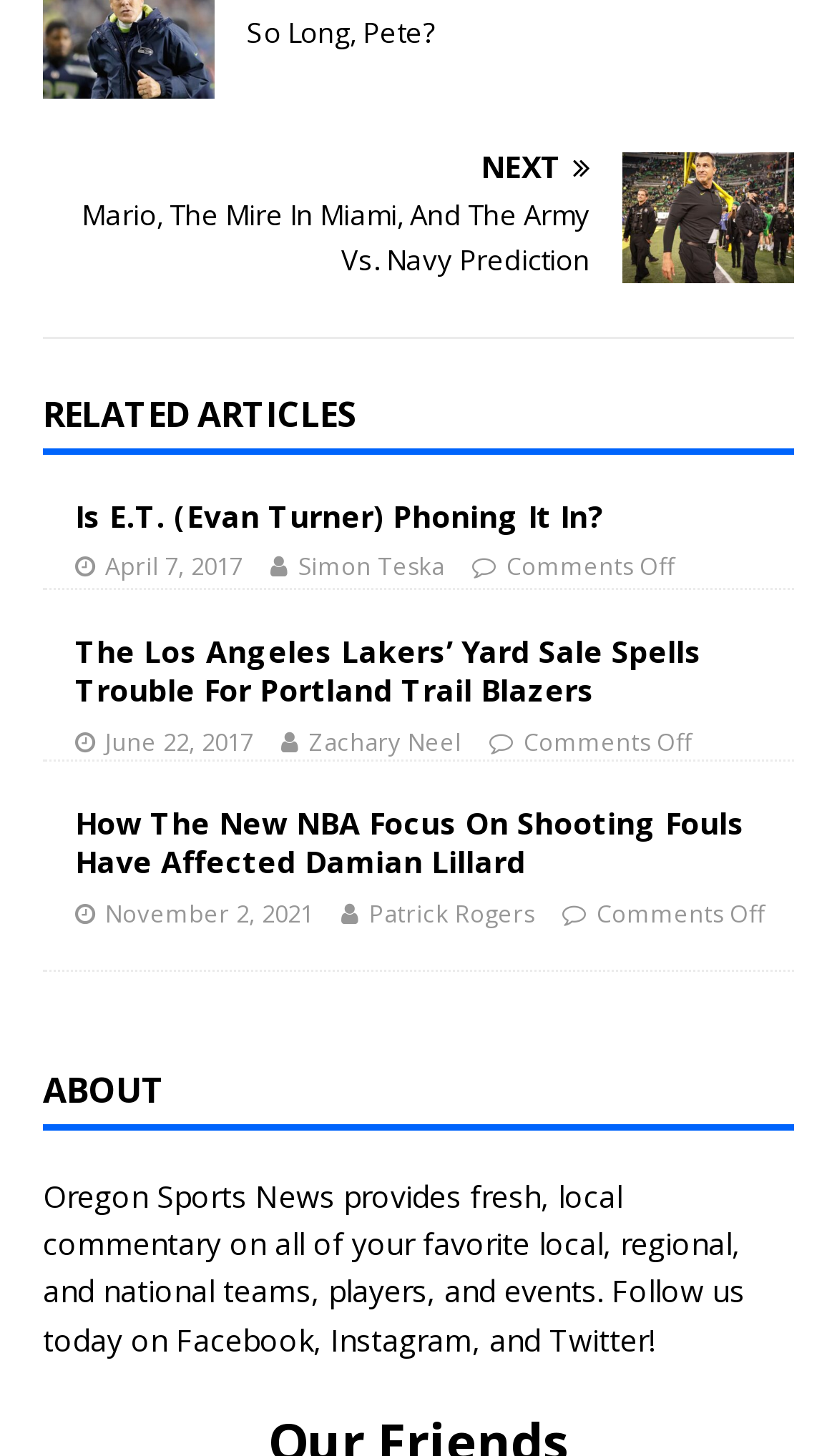Identify the bounding box for the described UI element: "June 22, 2017".

[0.126, 0.498, 0.303, 0.52]